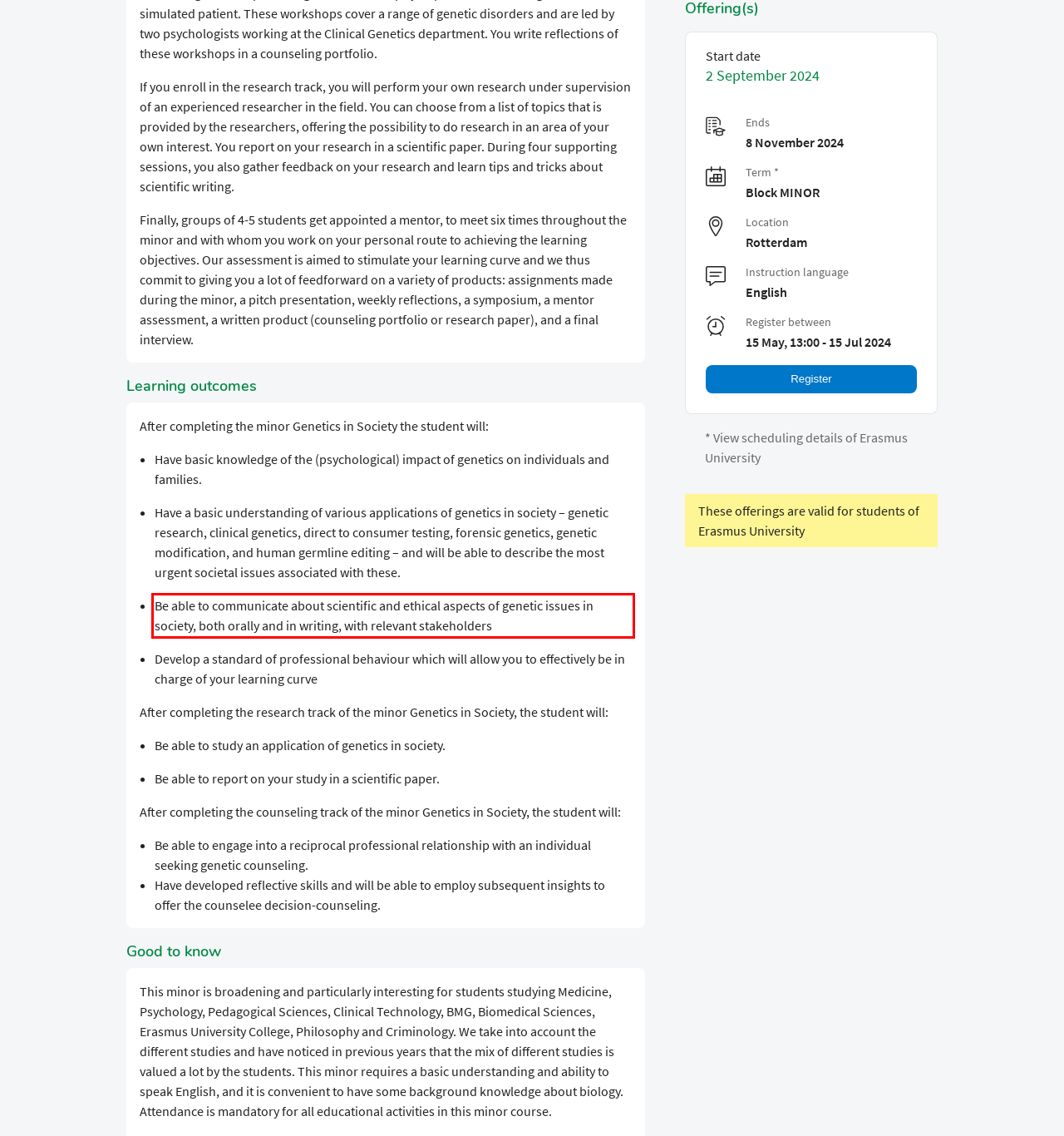You have a screenshot of a webpage with a red bounding box. Identify and extract the text content located inside the red bounding box.

Be able to communicate about scientific and ethical aspects of genetic issues in society, both orally and in writing, with relevant stakeholders